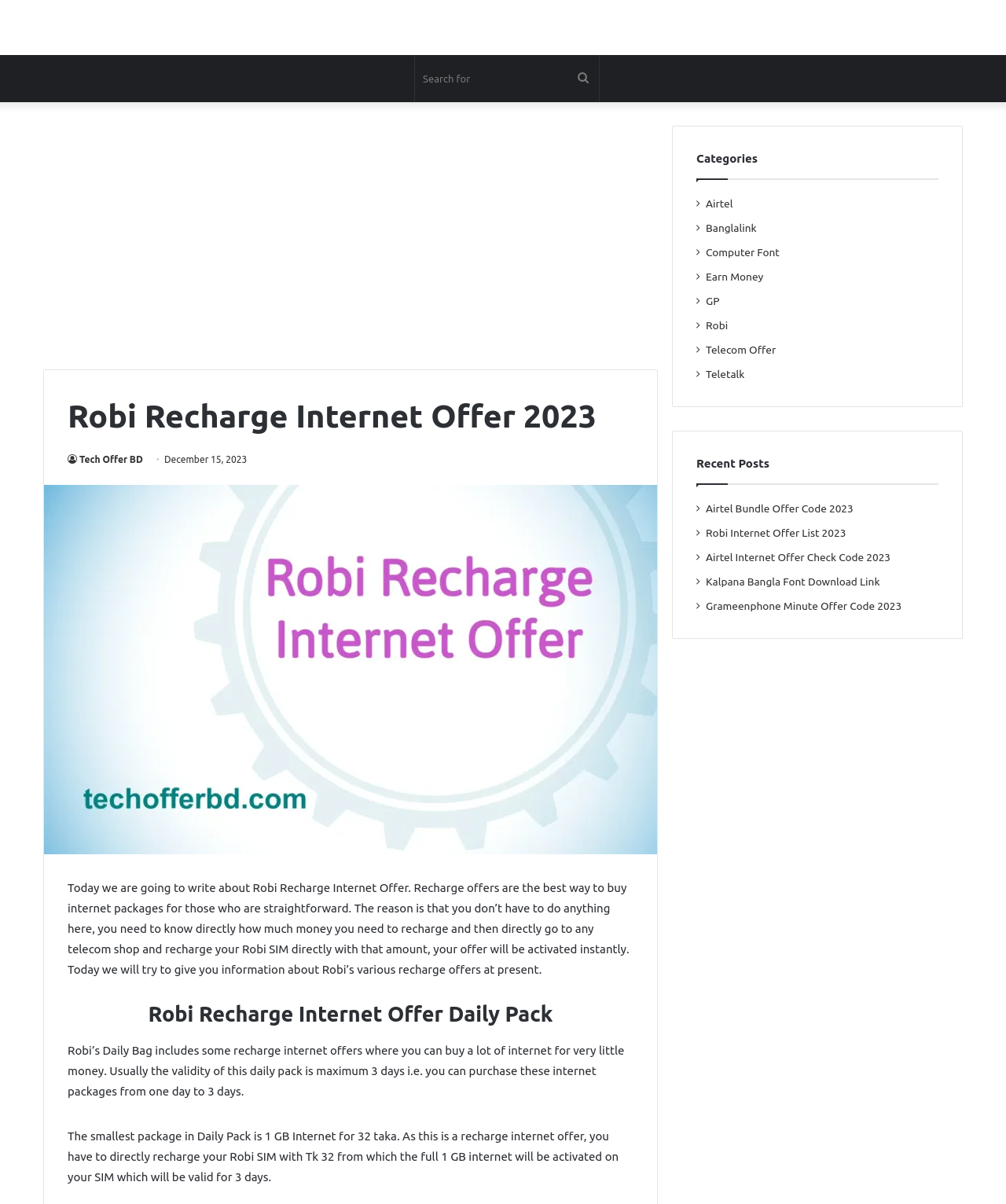Locate the bounding box of the user interface element based on this description: "More".

None